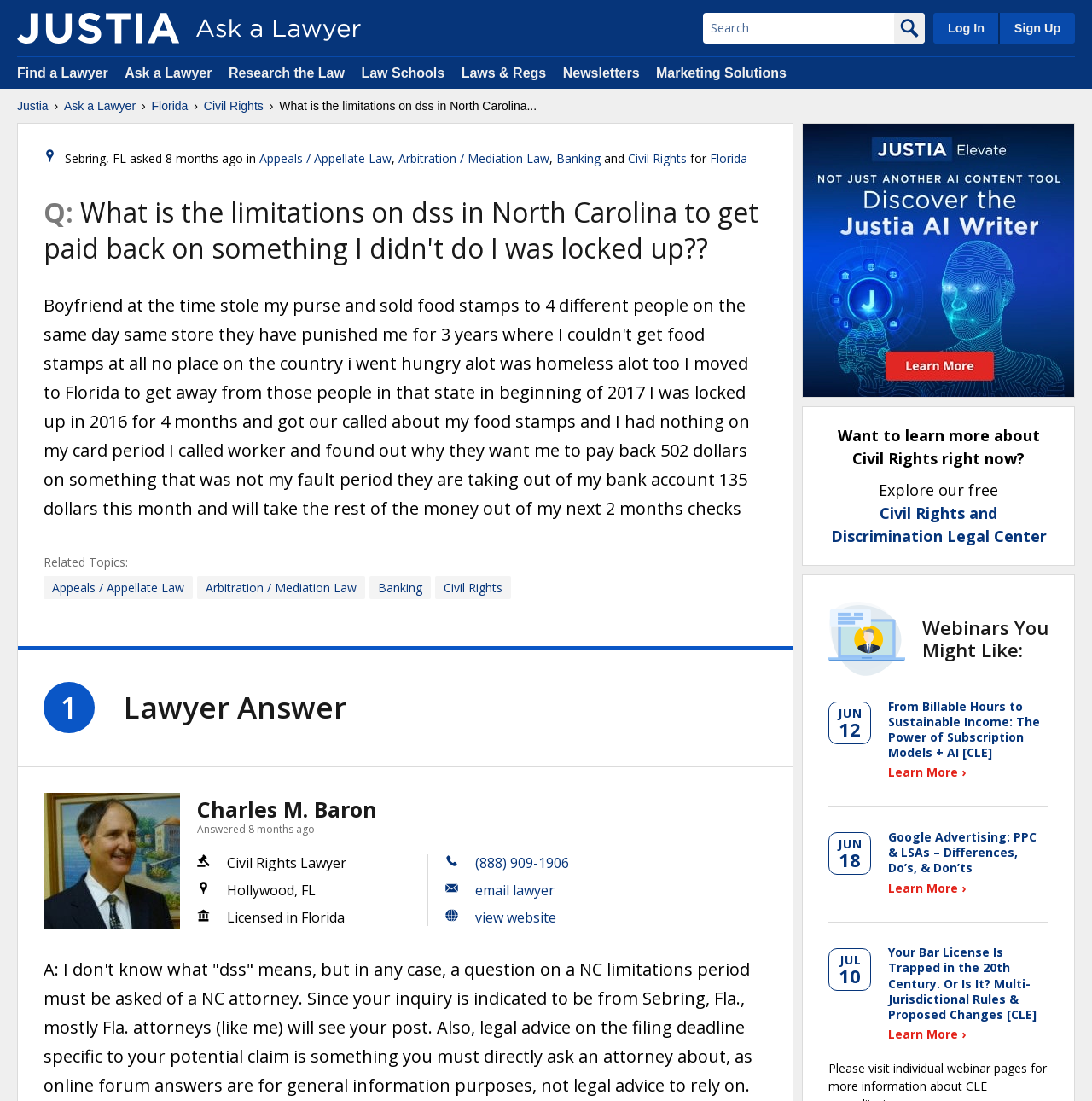Show the bounding box coordinates of the region that should be clicked to follow the instruction: "Ask a lawyer a question."

[0.114, 0.06, 0.198, 0.073]